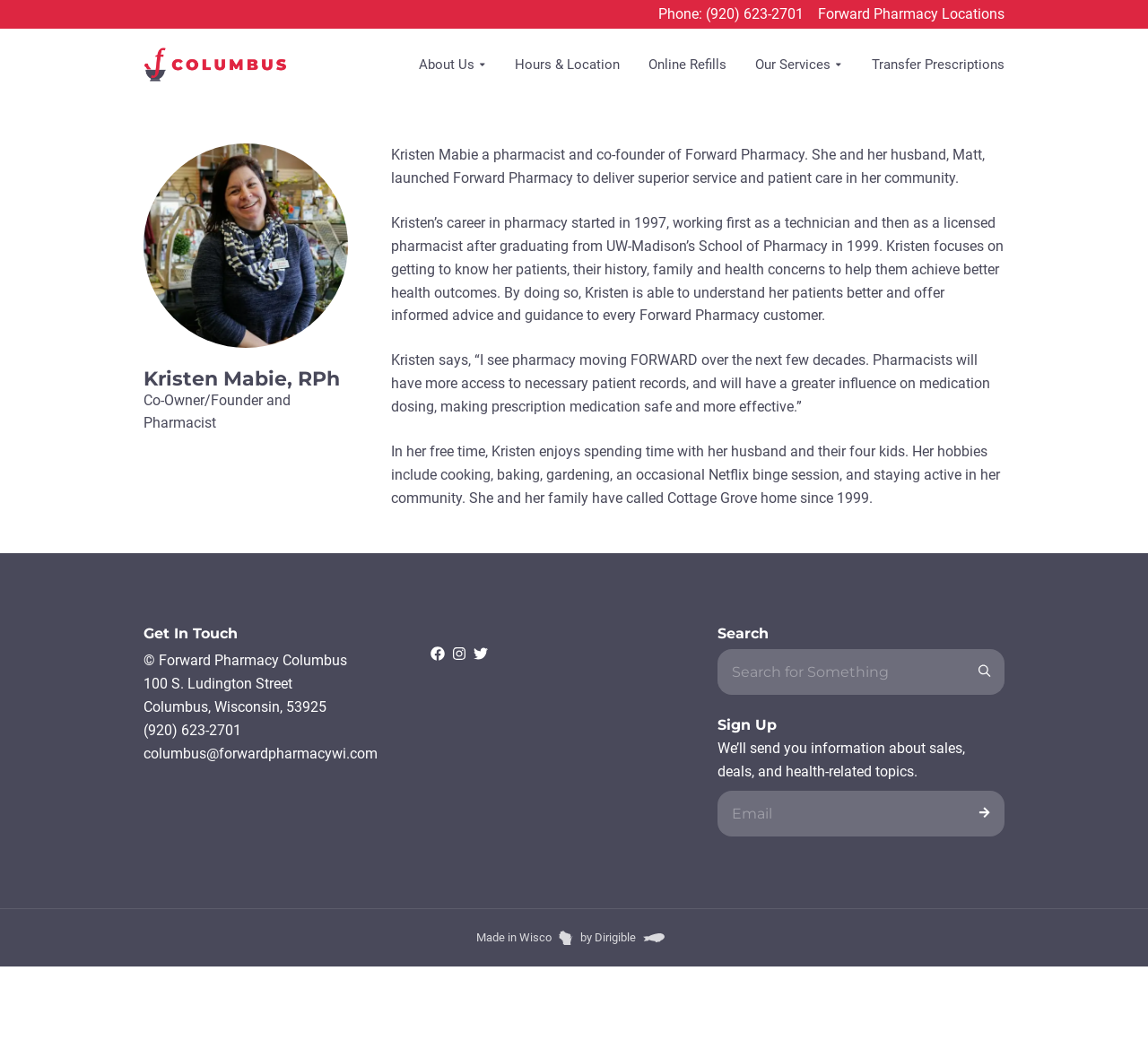Give the bounding box coordinates for the element described by: "parent_node: EMAIL name="EMAIL" placeholder="Email"".

[0.625, 0.76, 0.875, 0.804]